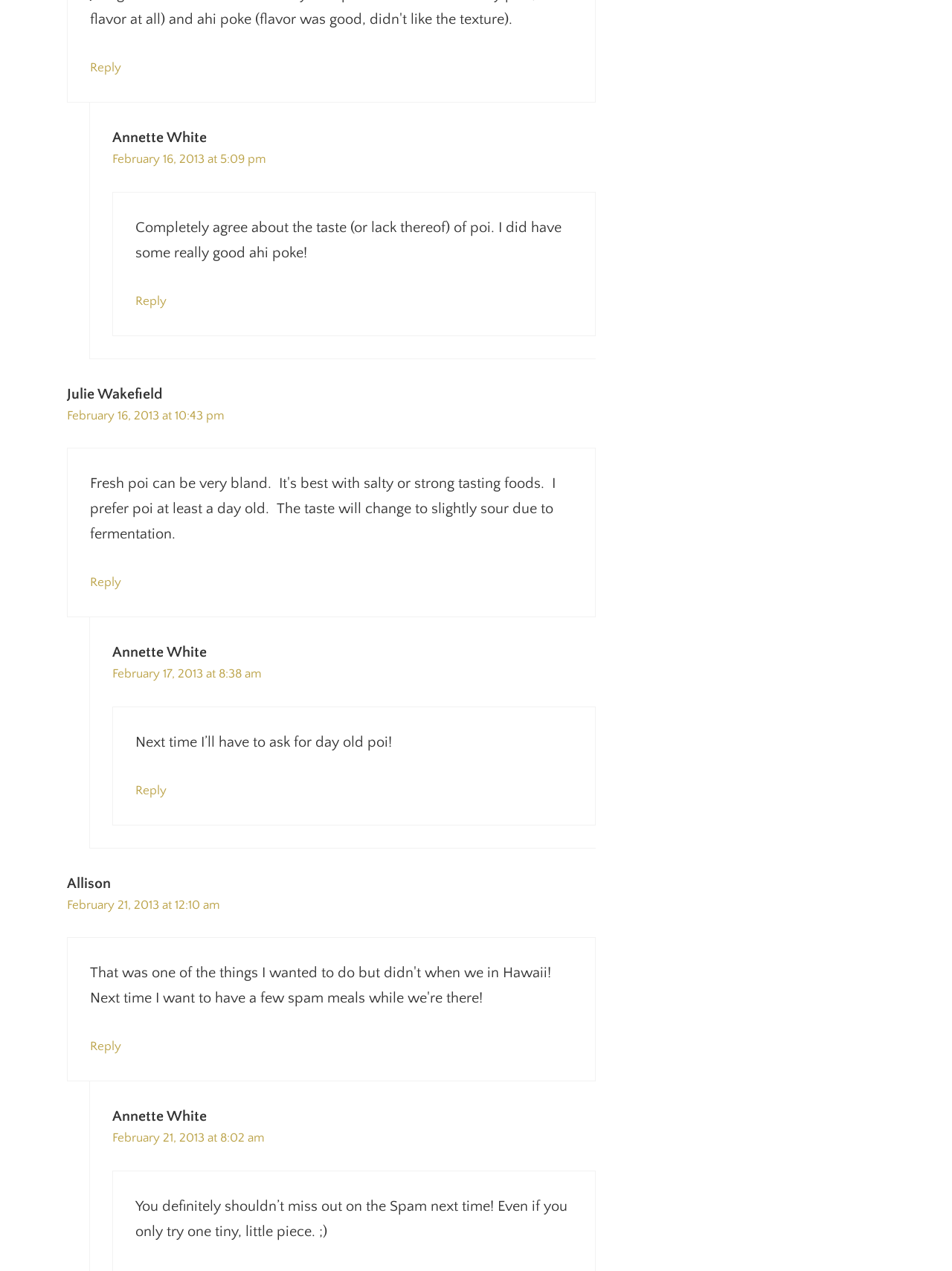How many comments are there on this webpage? Look at the image and give a one-word or short phrase answer.

4